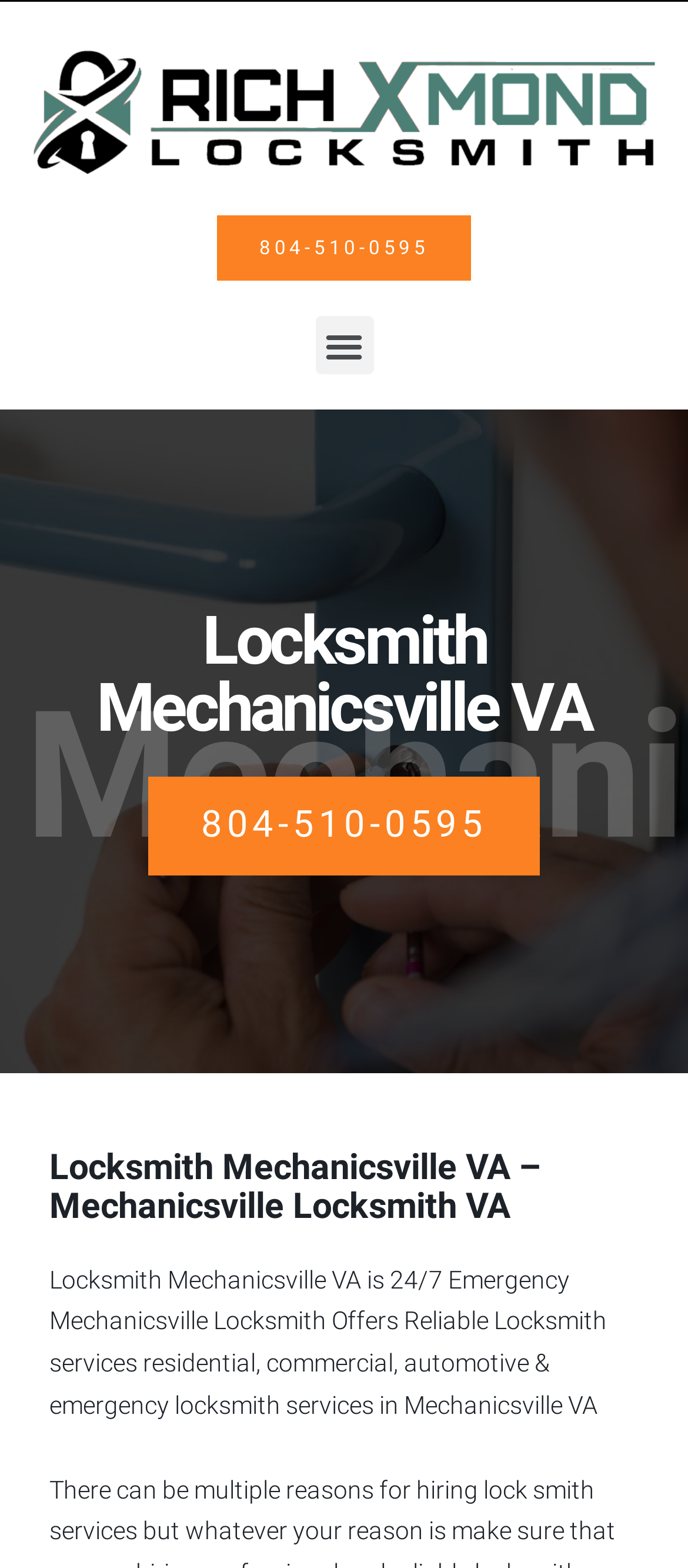What is the name of the locksmith service?
Respond to the question with a single word or phrase according to the image.

Locksmith Mechanicsville VA